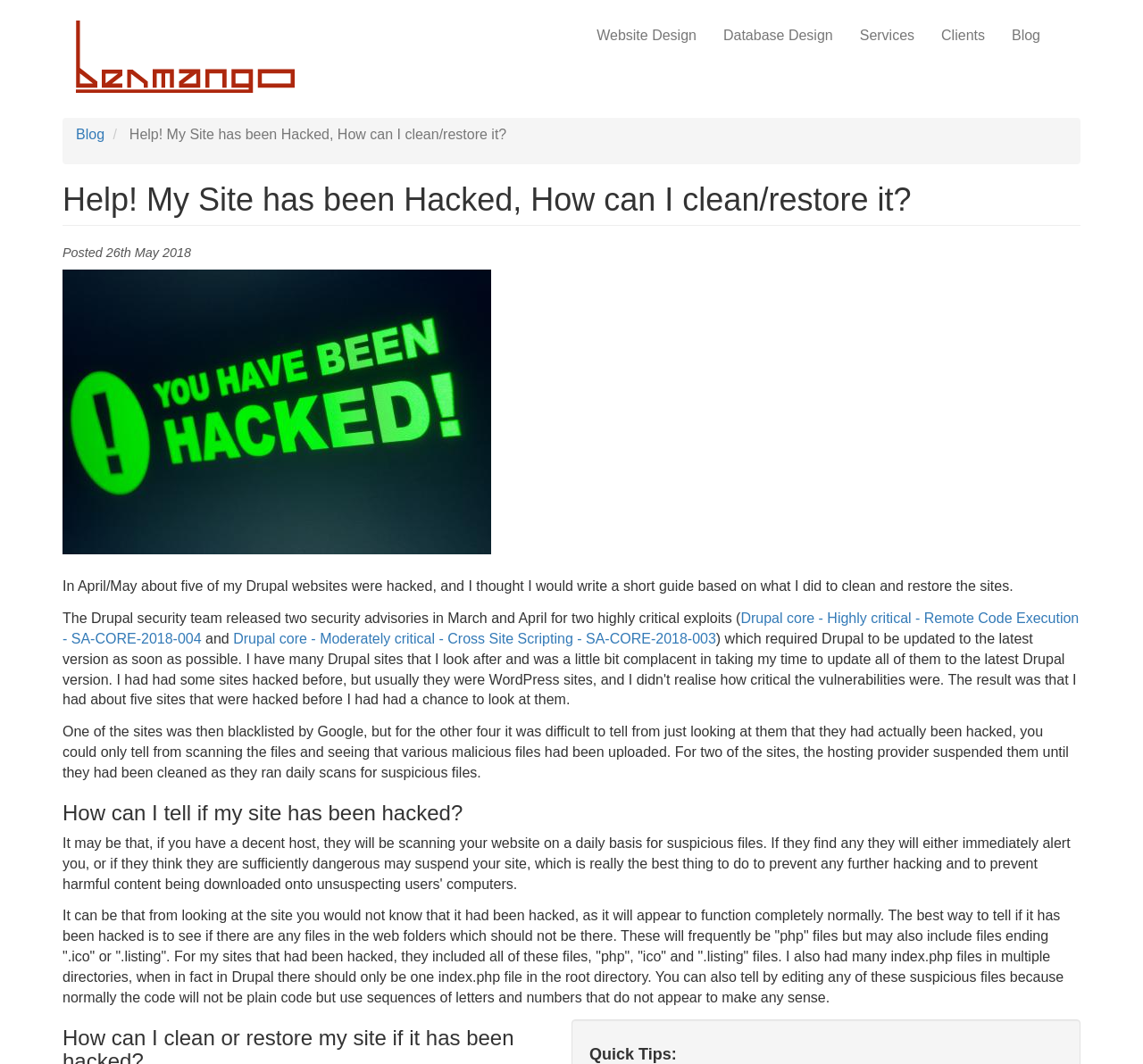Find the bounding box coordinates for the UI element whose description is: "Blog". The coordinates should be four float numbers between 0 and 1, in the format [left, top, right, bottom].

[0.066, 0.119, 0.091, 0.133]